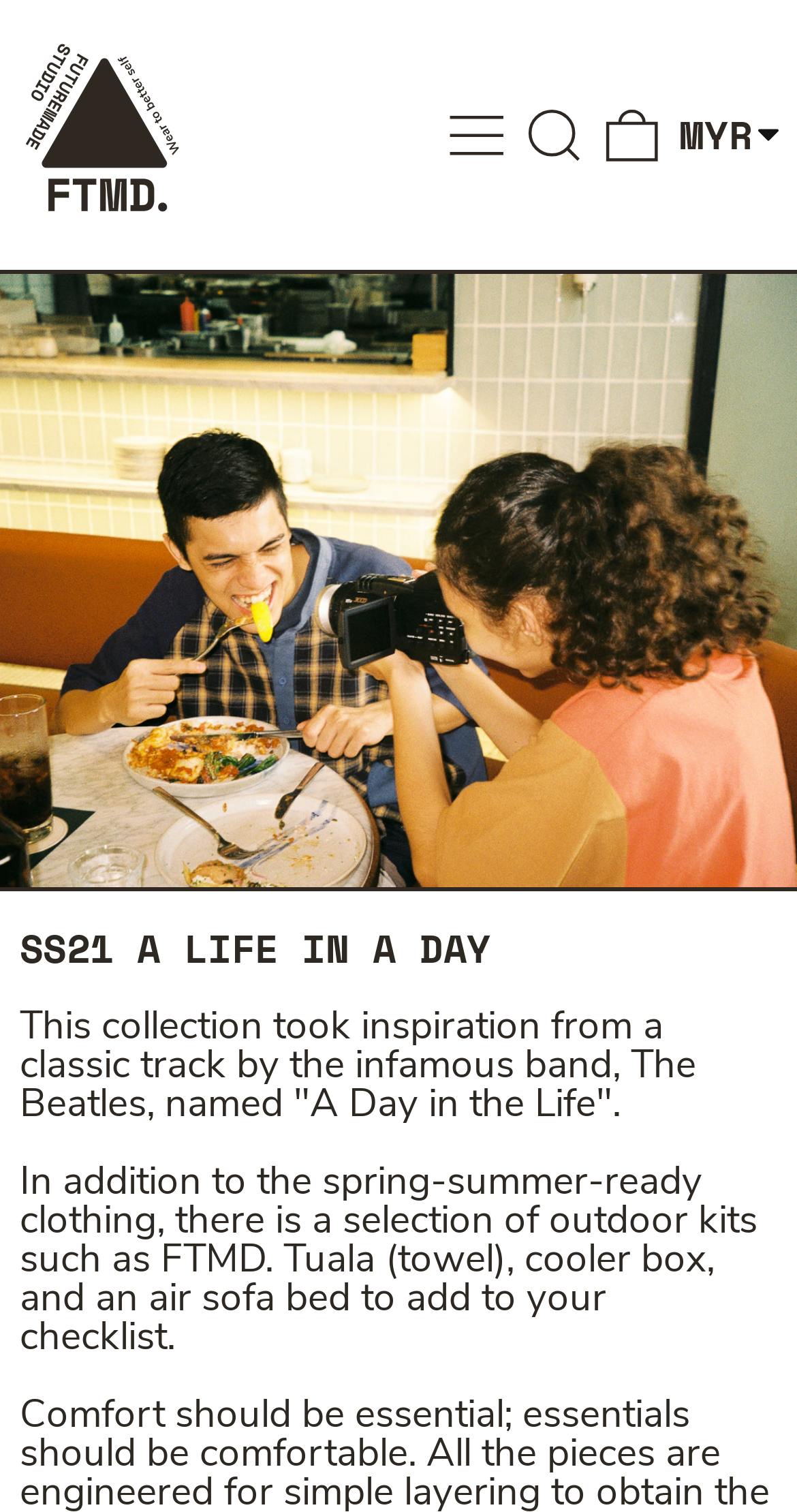Using the image as a reference, answer the following question in as much detail as possible:
Is the navigation menu expanded?

I found the answer by looking at the button element with the text 'MENU'. The 'expanded' property of this element is set to 'False', which means the navigation menu is not expanded.